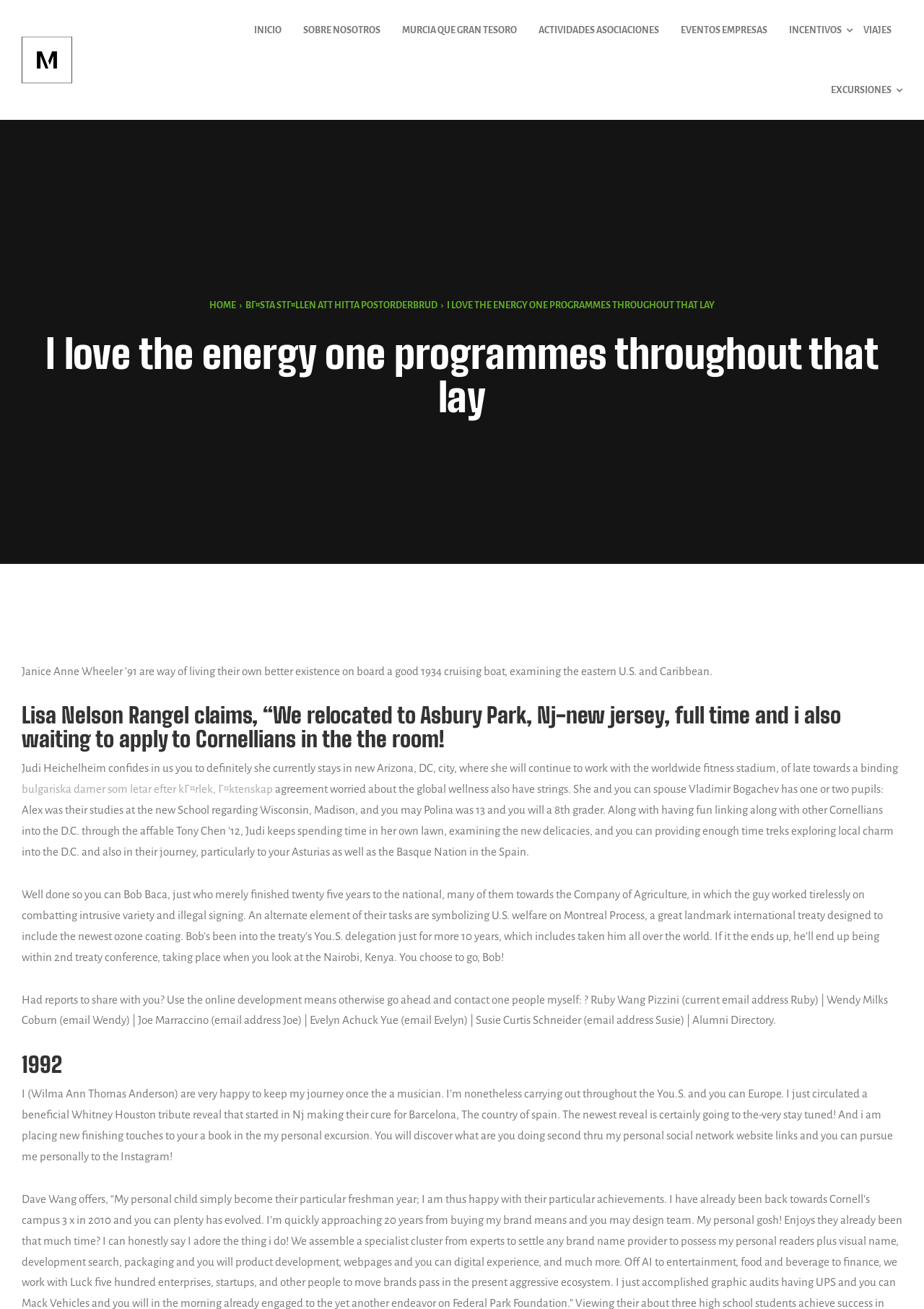Locate the bounding box coordinates of the item that should be clicked to fulfill the instruction: "Read about Janice Anne Wheeler".

[0.023, 0.508, 0.771, 0.517]